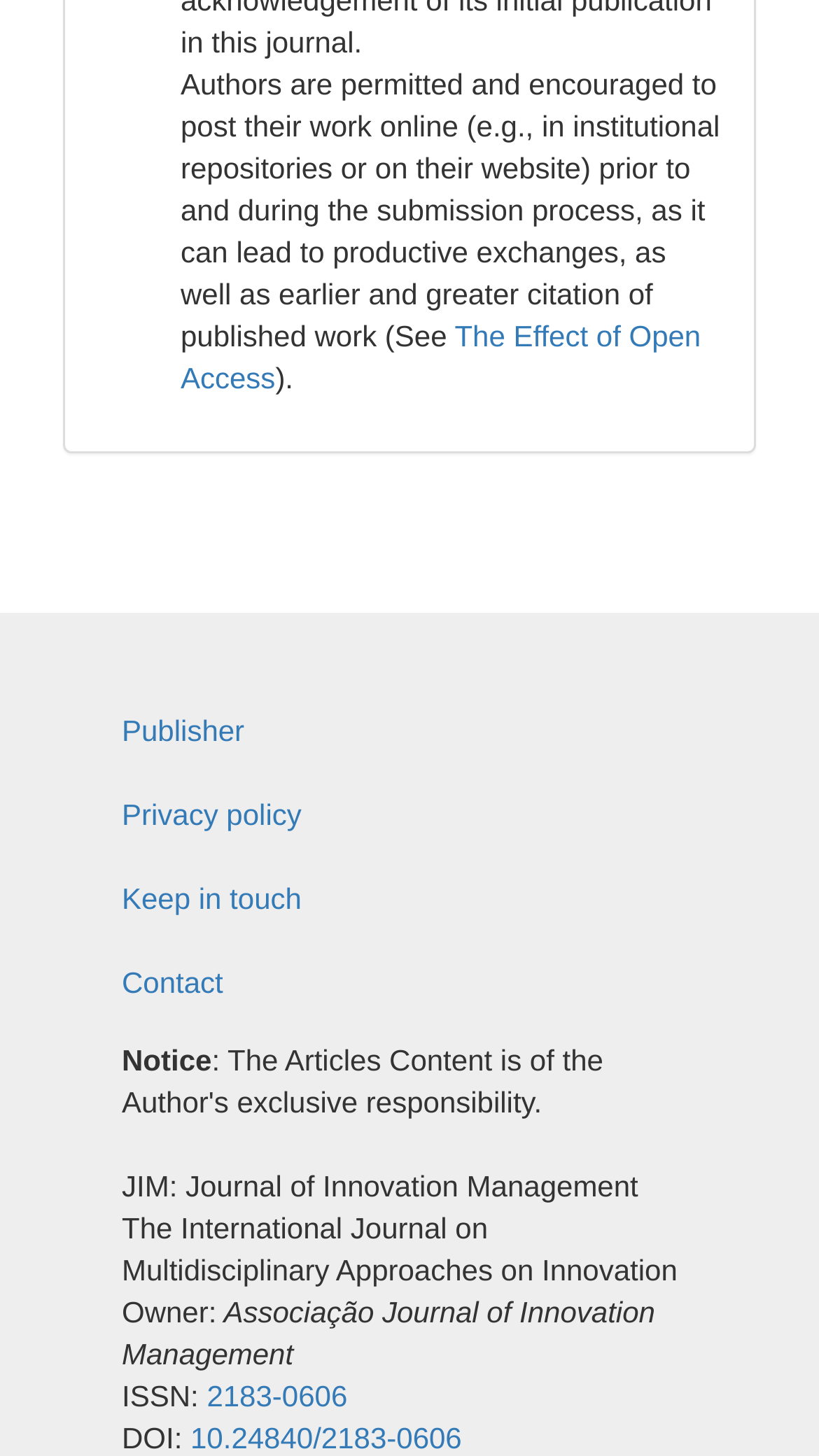What is the ISSN of the journal?
Based on the image, give a one-word or short phrase answer.

2183-0606